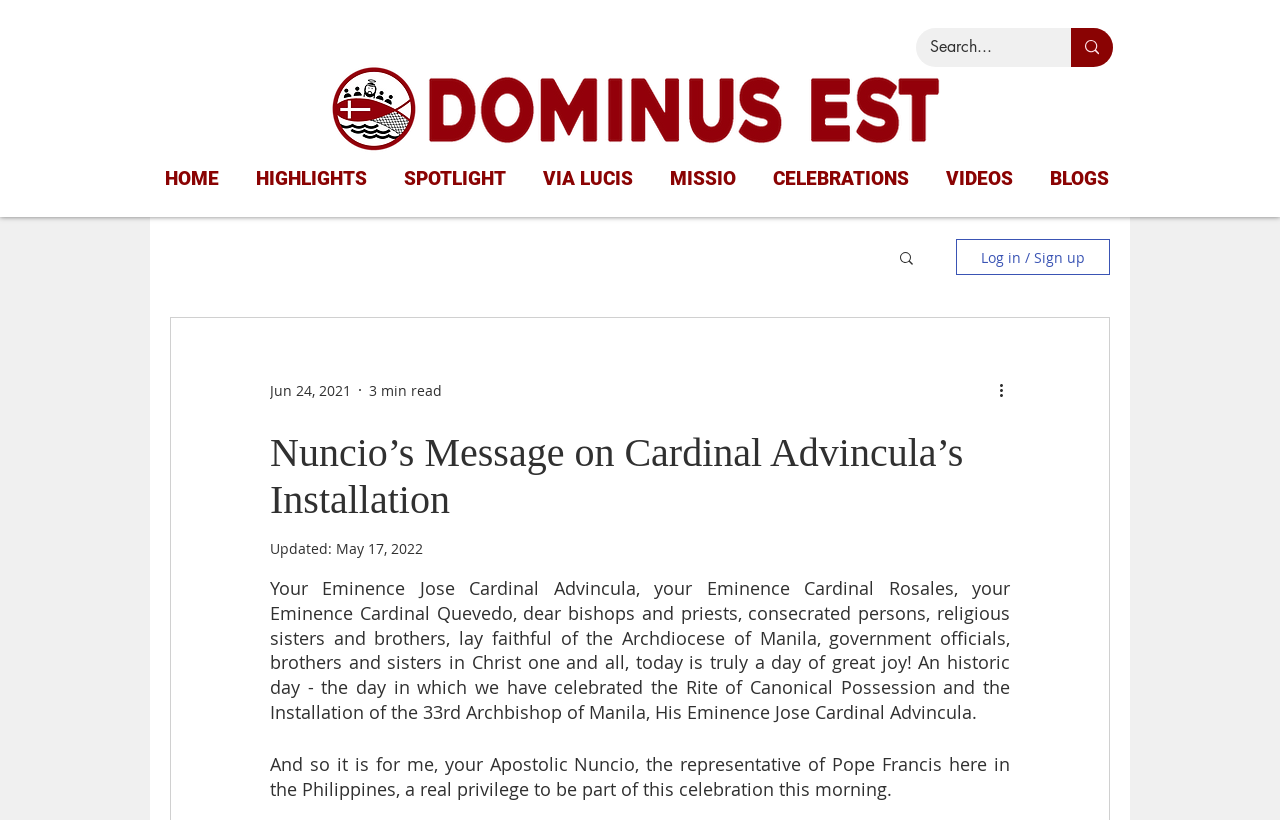Identify the bounding box coordinates of the region I need to click to complete this instruction: "Click the More actions button".

[0.778, 0.461, 0.797, 0.49]